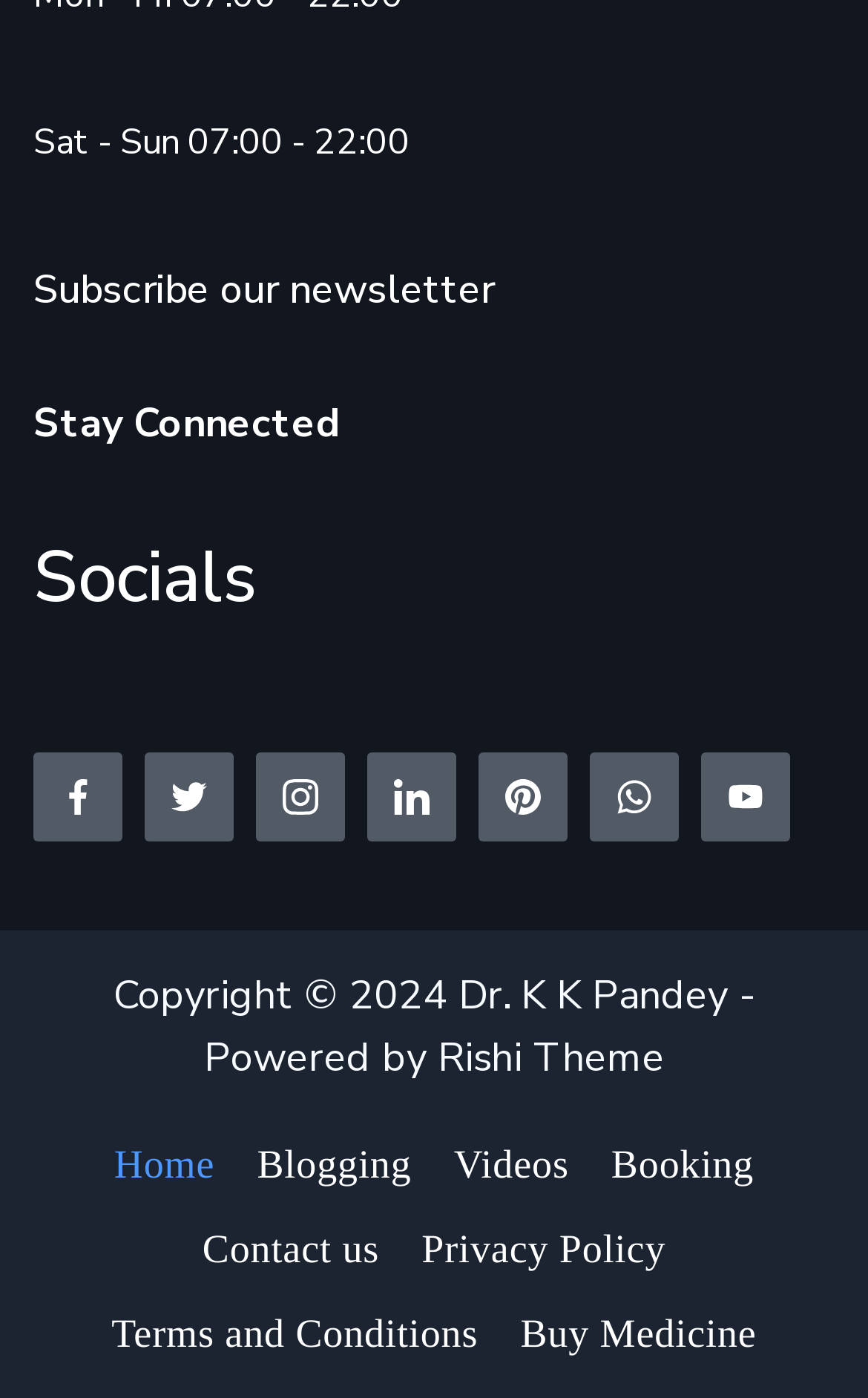Find the bounding box coordinates of the clickable area required to complete the following action: "Visit Facebook page".

[0.038, 0.539, 0.141, 0.602]